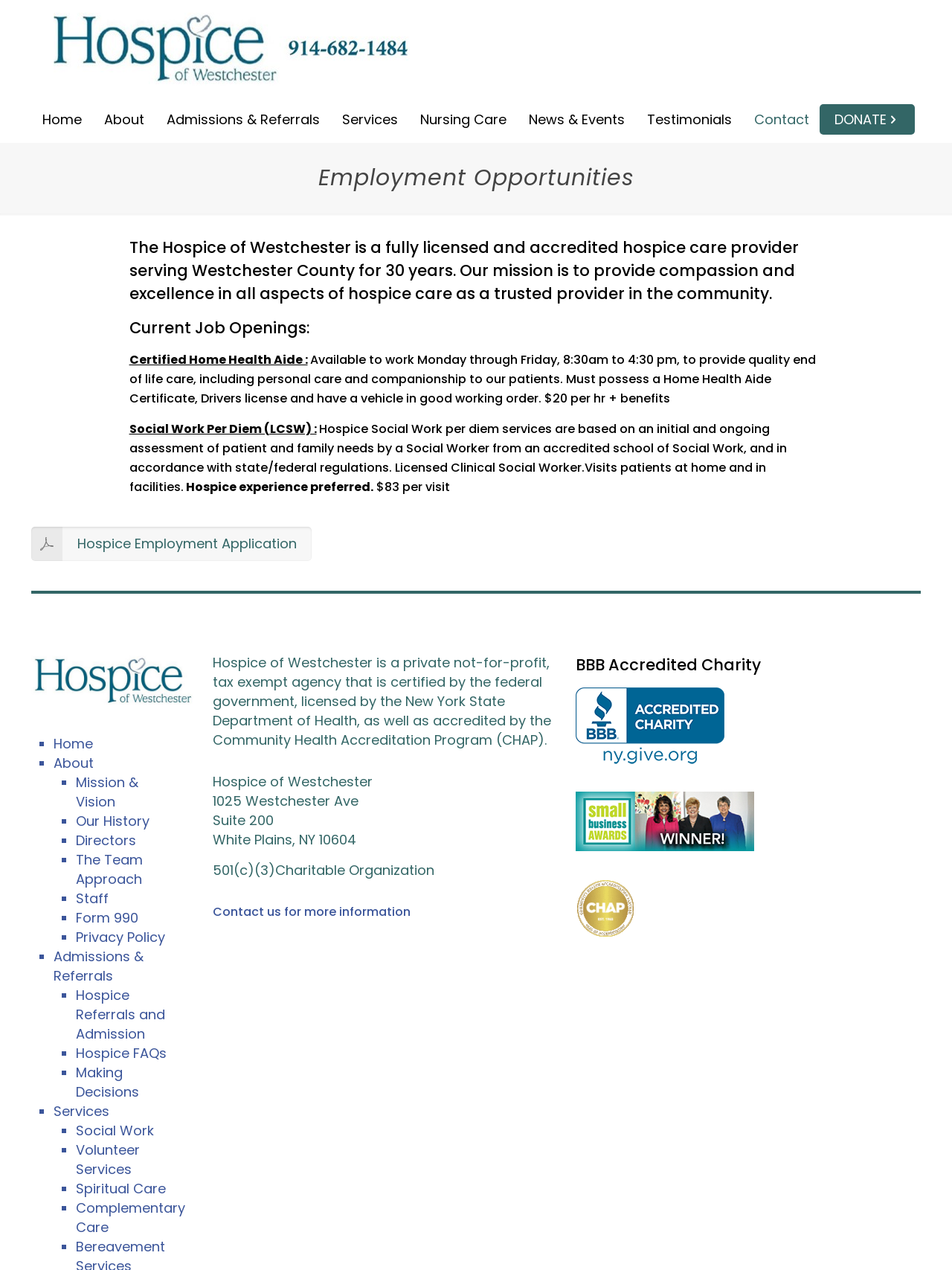Given the description of a UI element: "parent_node: BBB Accredited Charity", identify the bounding box coordinates of the matching element in the webpage screenshot.

[0.605, 0.59, 0.761, 0.605]